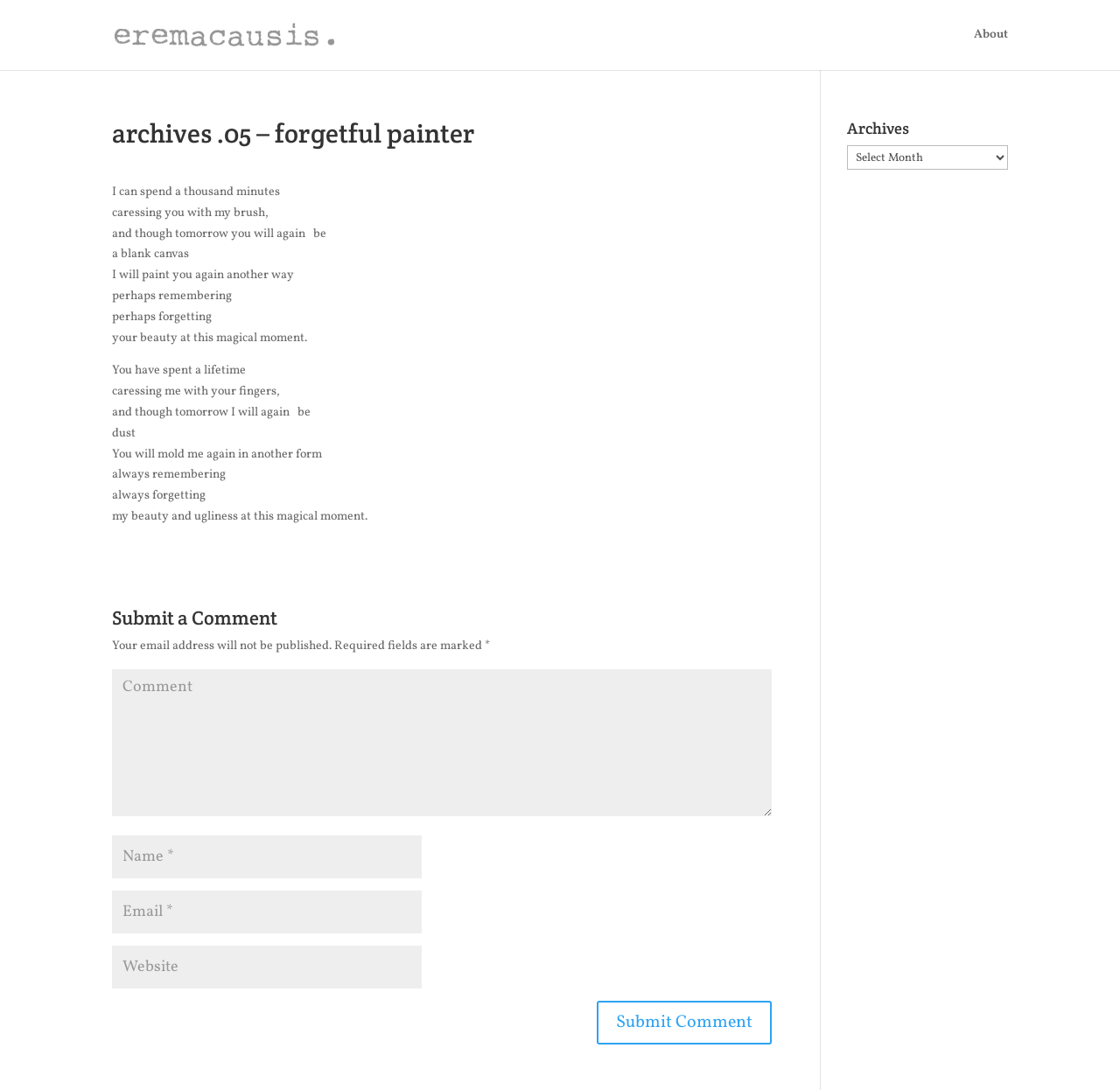Please give a concise answer to this question using a single word or phrase: 
What is the theme of the poem?

Love and beauty